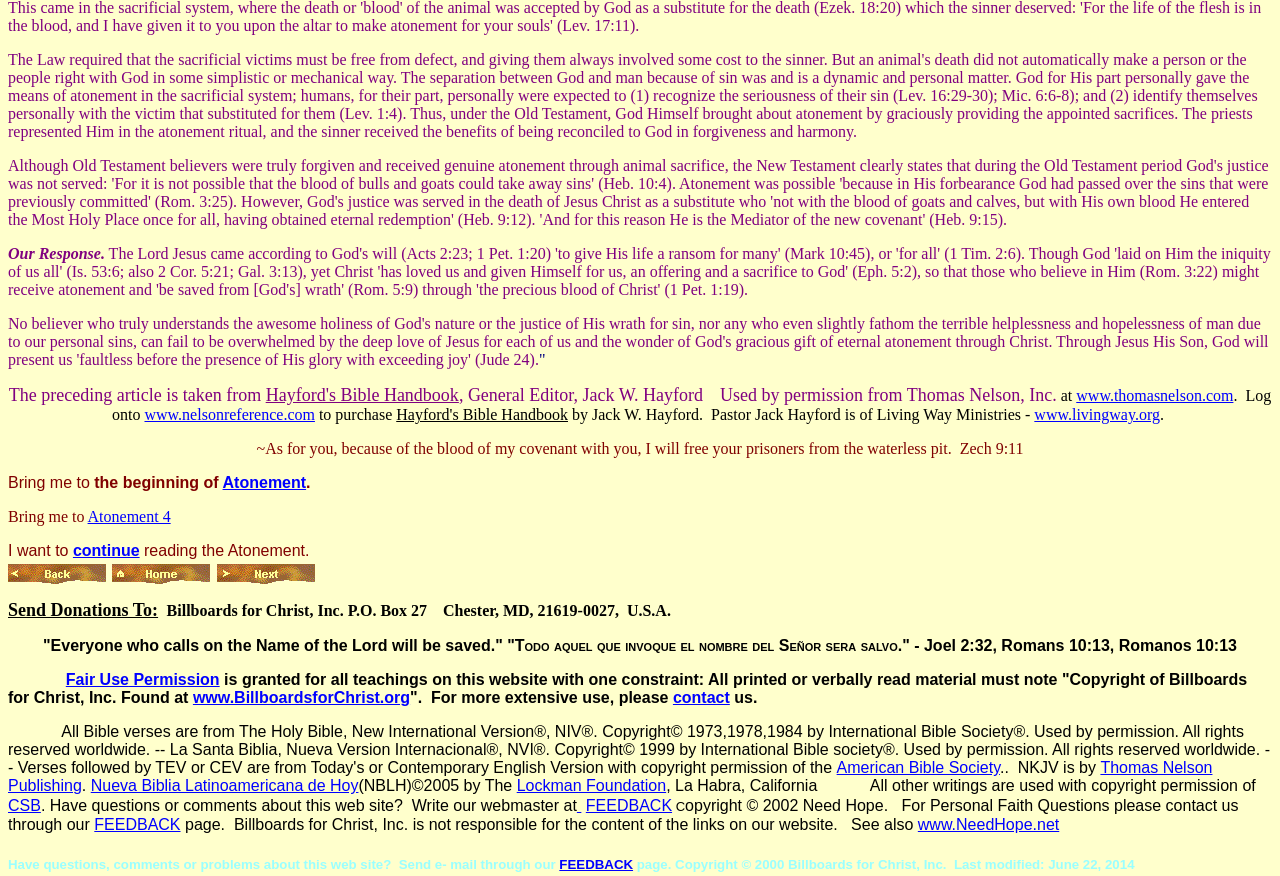Please determine the bounding box coordinates of the element's region to click in order to carry out the following instruction: "Click on 'Home'". The coordinates should be four float numbers between 0 and 1, i.e., [left, top, right, bottom].

[0.088, 0.64, 0.166, 0.659]